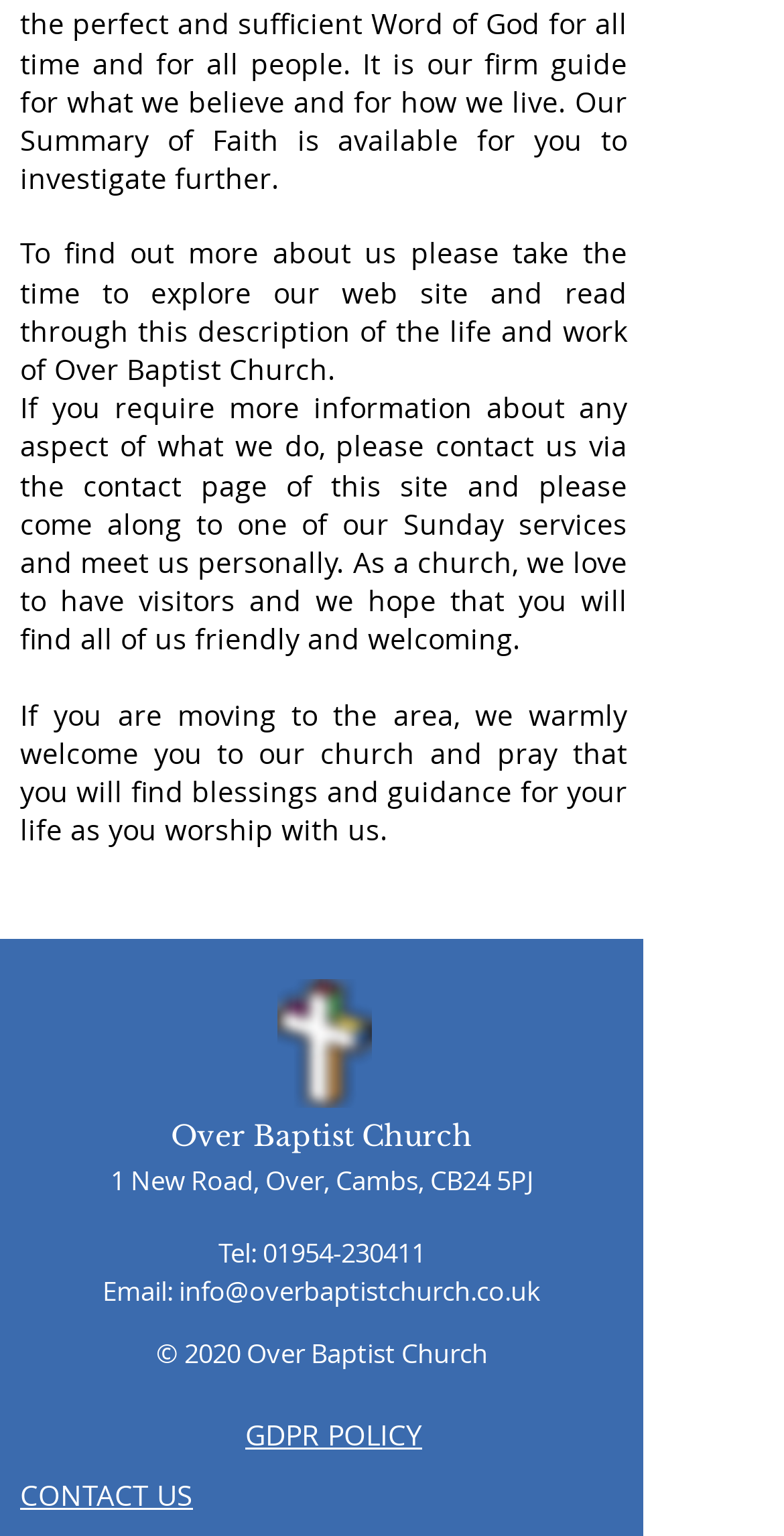Refer to the image and provide an in-depth answer to the question: 
What is the copyright year of Over Baptist Church?

I found the copyright year by looking at the static text element that contains the copyright information, which is '© 2020 Over Baptist Church'.